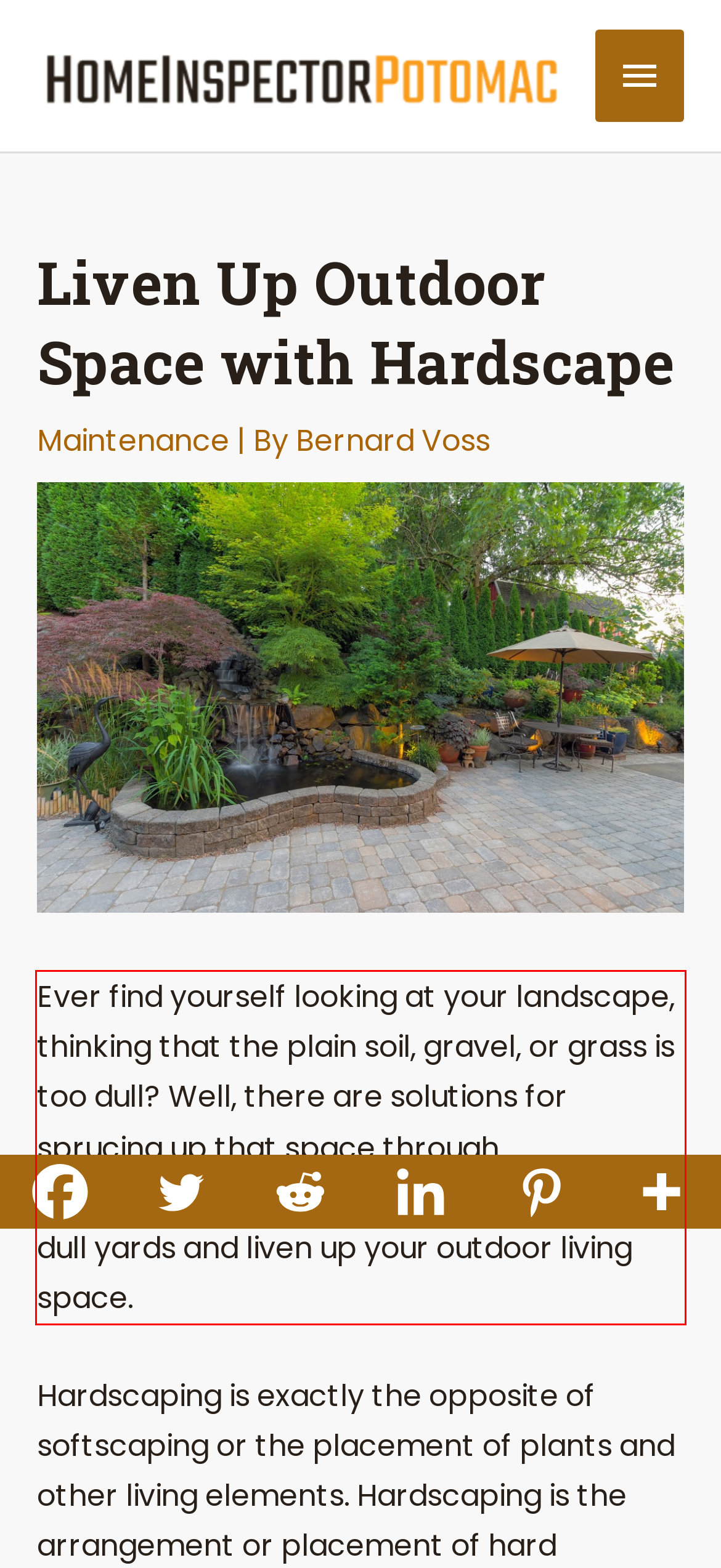Identify and transcribe the text content enclosed by the red bounding box in the given screenshot.

Ever find yourself looking at your landscape, thinking that the plain soil, gravel, or grass is too dull? Well, there are solutions for sprucing up that space through hardscaping. Add some design flair to your dull yards and liven up your outdoor living space.